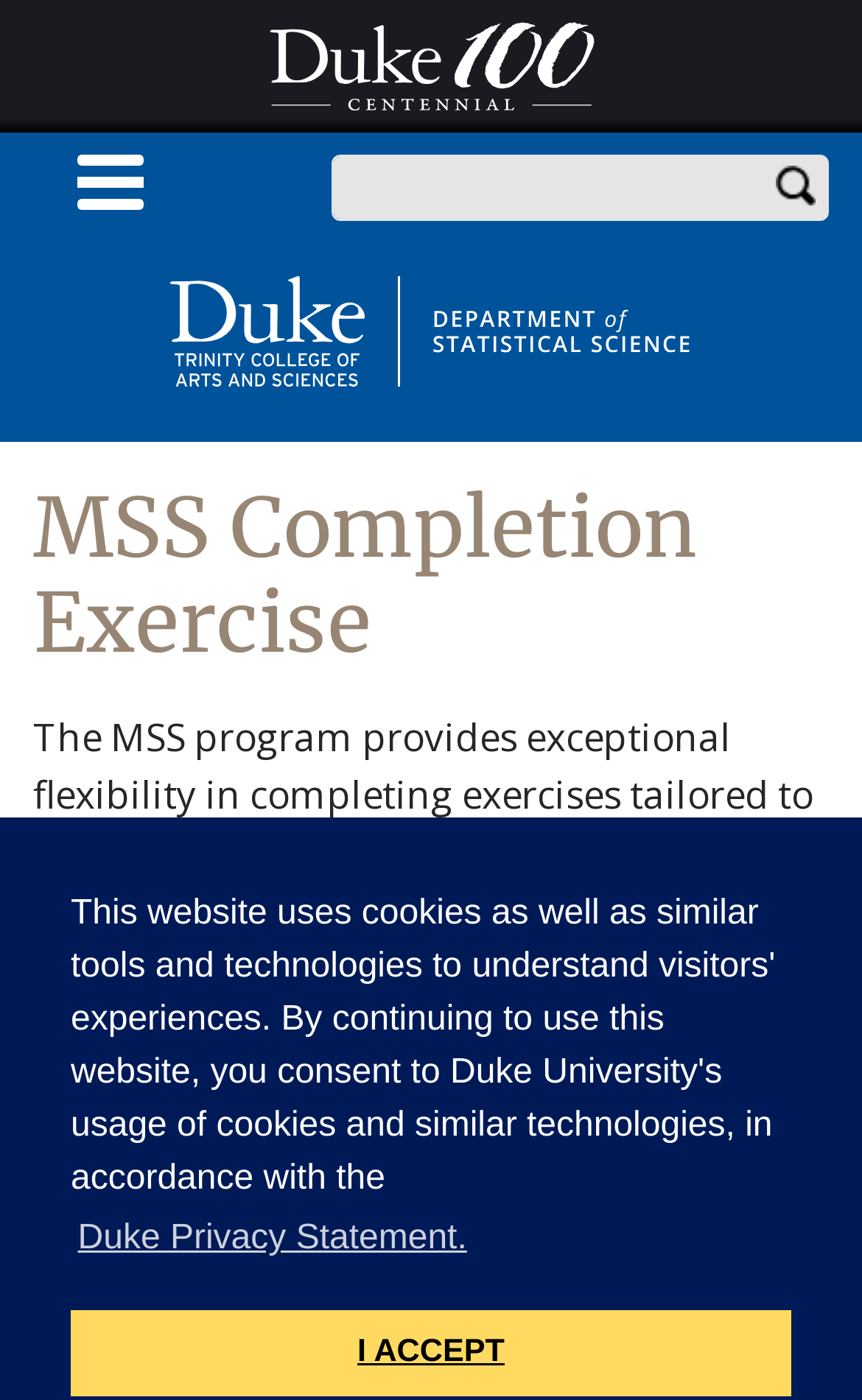Kindly provide the bounding box coordinates of the section you need to click on to fulfill the given instruction: "open Master's Thesis".

[0.126, 0.86, 0.444, 0.896]